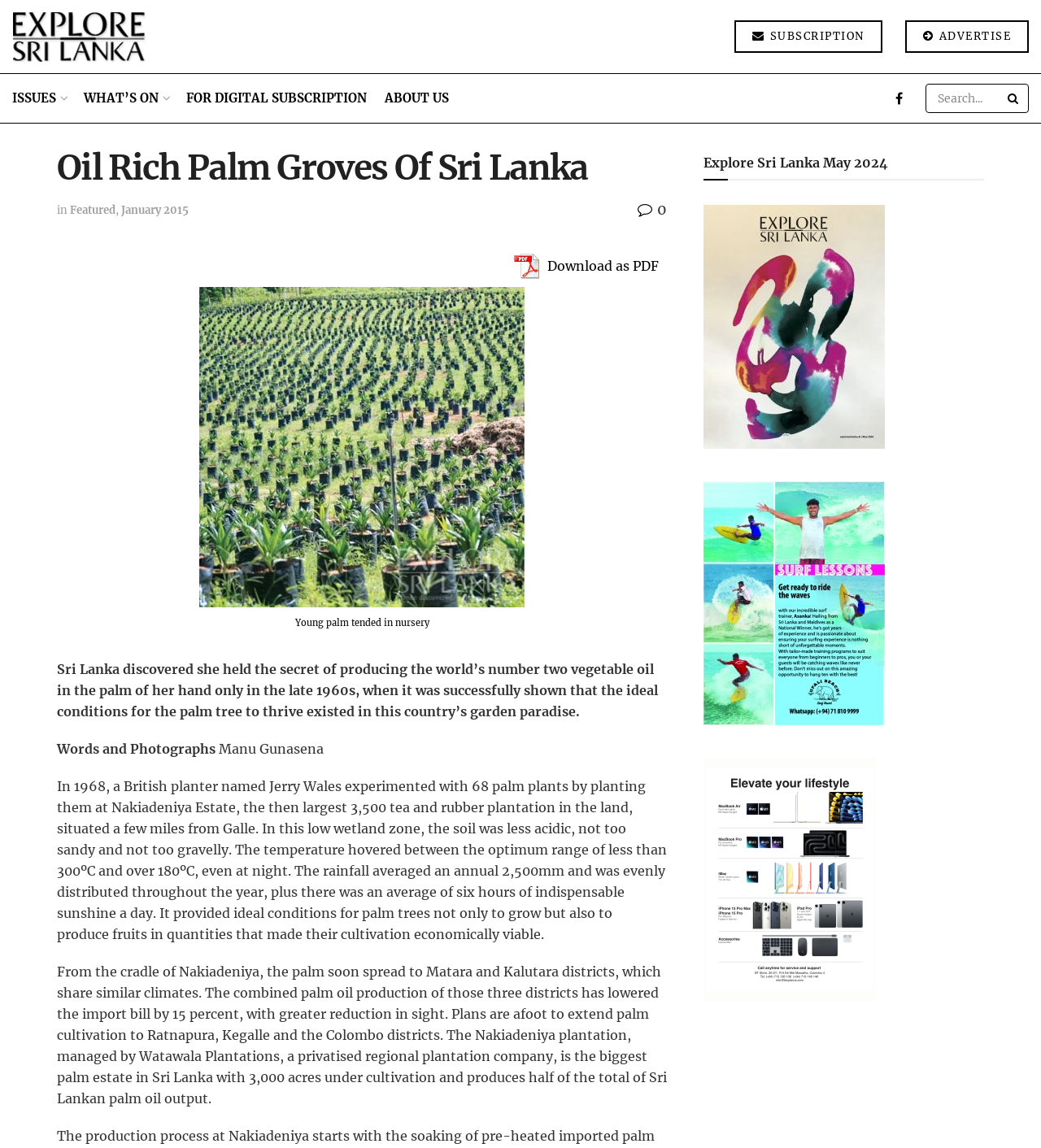Answer the following in one word or a short phrase: 
What is the name of the British planter who experimented with palm plants?

Jerry Wales